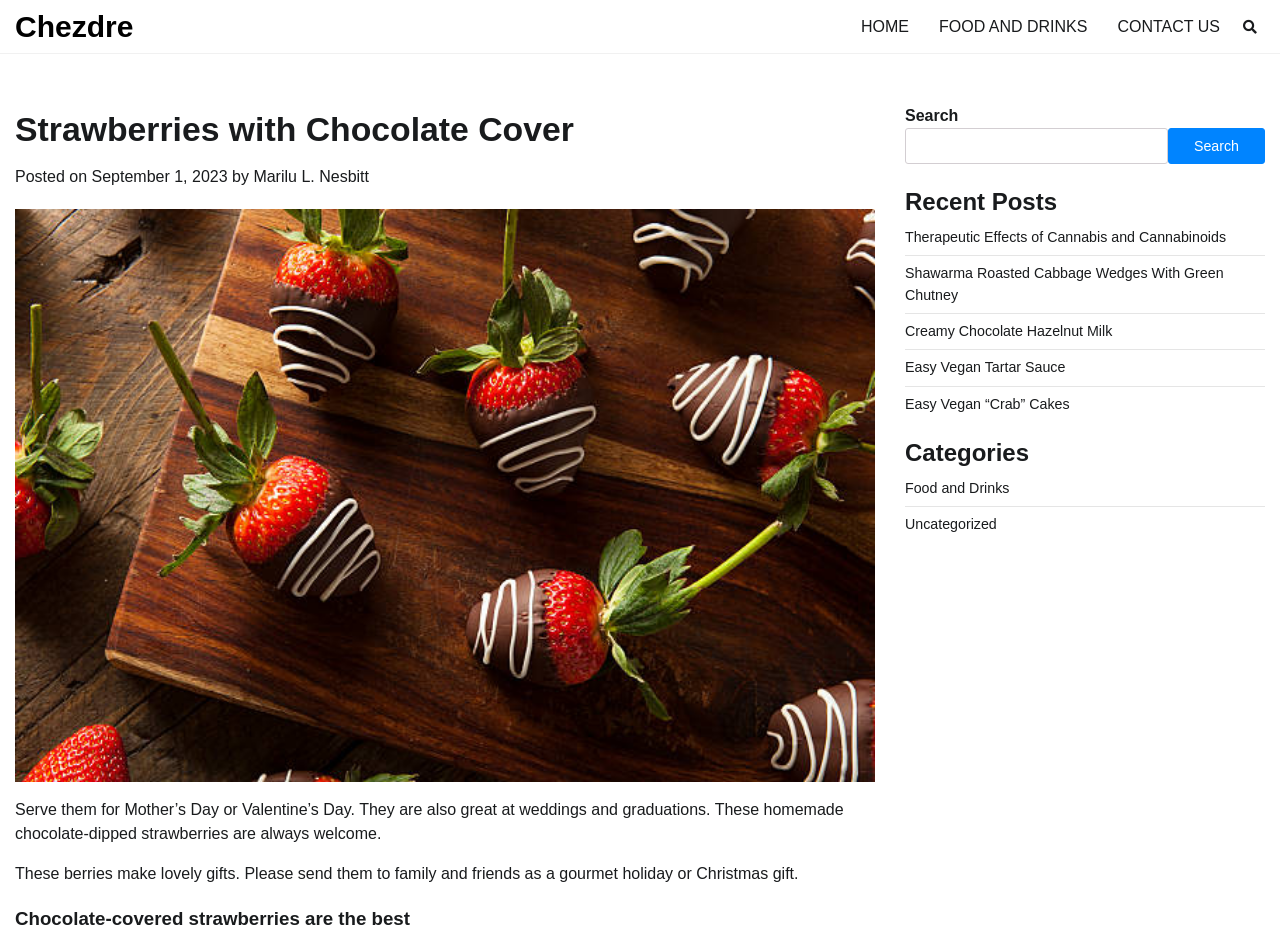Deliver a detailed narrative of the webpage's visual and textual elements.

This webpage is about a recipe for strawberries with chocolate cover, specifically from the website Chezdre. At the top left, there is a link to the website's homepage, "Chezdre". Next to it, there are three more links: "HOME", "FOOD AND DRINKS", and "CONTACT US", which are likely the main navigation menu of the website. On the top right, there is a search bar with a magnifying glass icon and a "Search" button.

Below the navigation menu, there is a large header section that takes up most of the width of the page. It contains the title "Strawberries with Chocolate Cover" in a large font, followed by the posting date "September 1, 2023", and the author's name "Marilu L. Nesbitt".

The main content of the page is a recipe description, which is divided into two paragraphs. The first paragraph explains that the strawberries are great for special occasions like Mother's Day, Valentine's Day, weddings, and graduations. The second paragraph suggests that they make lovely gifts for family and friends during holidays or Christmas.

On the right side of the page, there is a complementary section that takes up about a quarter of the page's width. It contains a search bar at the top, followed by a "Recent Posts" section that lists five links to other recipe articles. Below that, there is a "Categories" section that lists two categories: "Food and Drinks" and "Uncategorized".